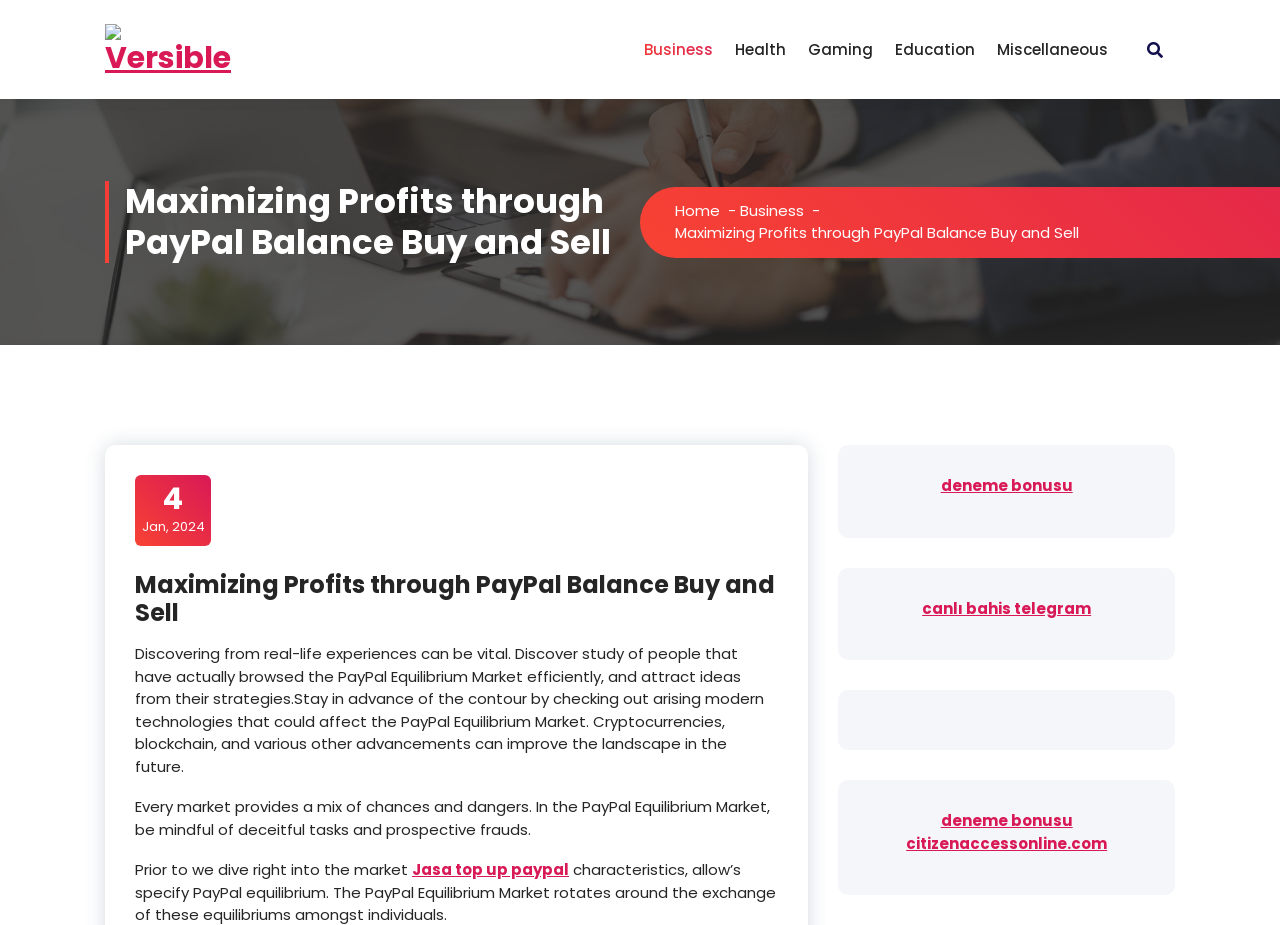Please locate the bounding box coordinates of the element that should be clicked to complete the given instruction: "Click on the 'Jasa top up paypal' link".

[0.322, 0.929, 0.445, 0.952]